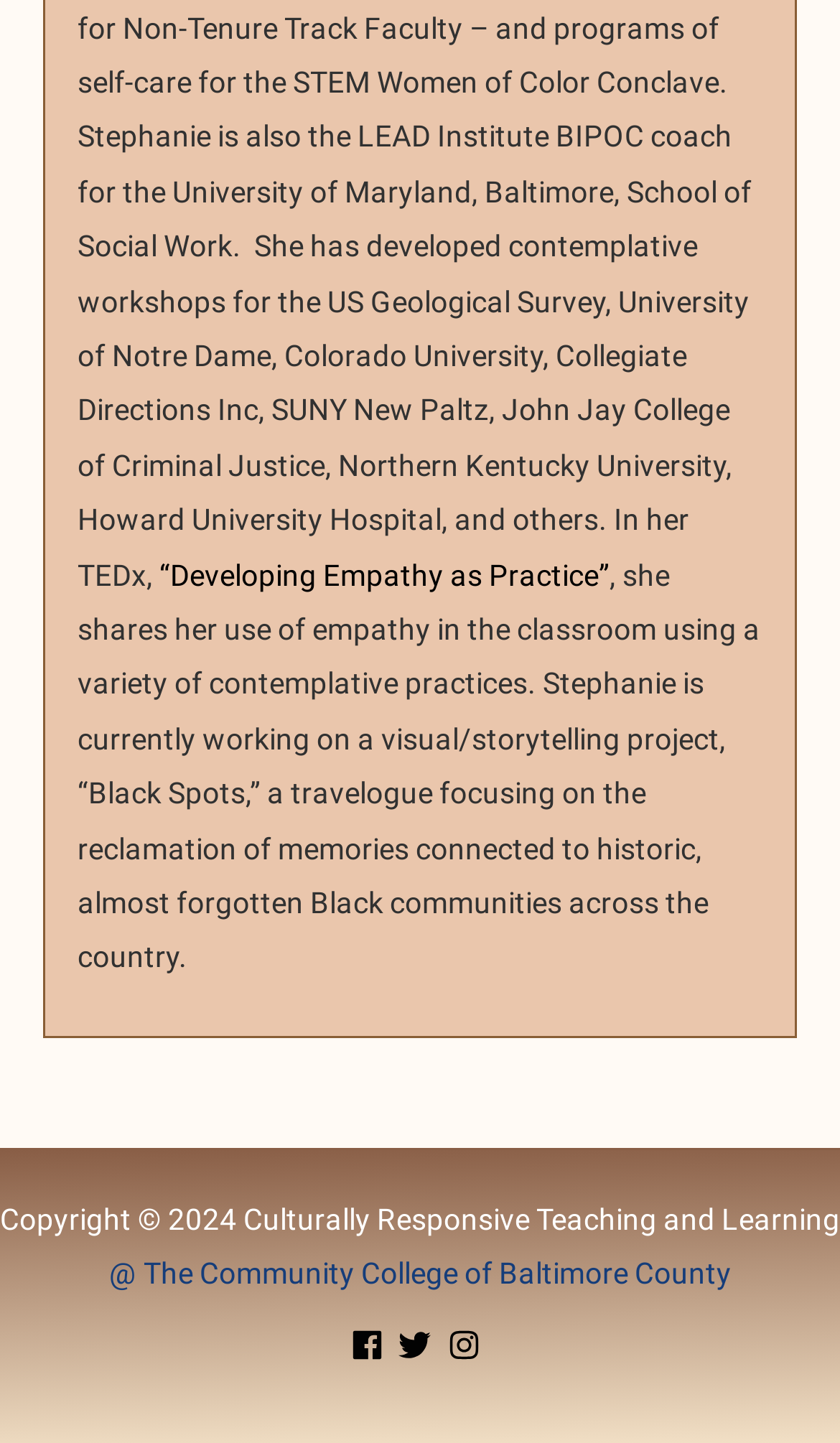Given the webpage screenshot and the description, determine the bounding box coordinates (top-left x, top-left y, bottom-right x, bottom-right y) that define the location of the UI element matching this description: aria-label="facebook"

[0.417, 0.92, 0.467, 0.943]